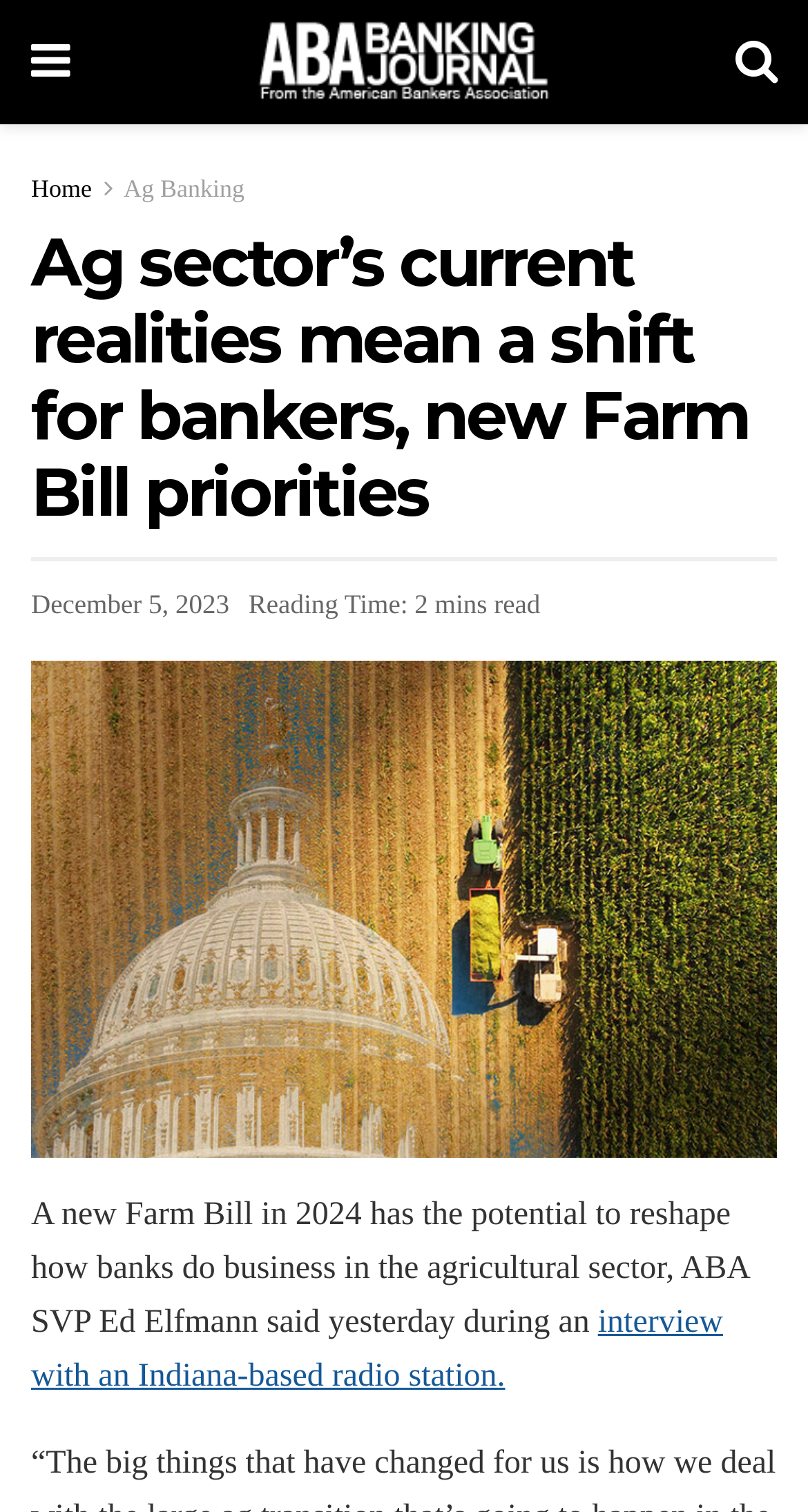What is the date of the article?
Identify the answer in the screenshot and reply with a single word or phrase.

December 5, 2023